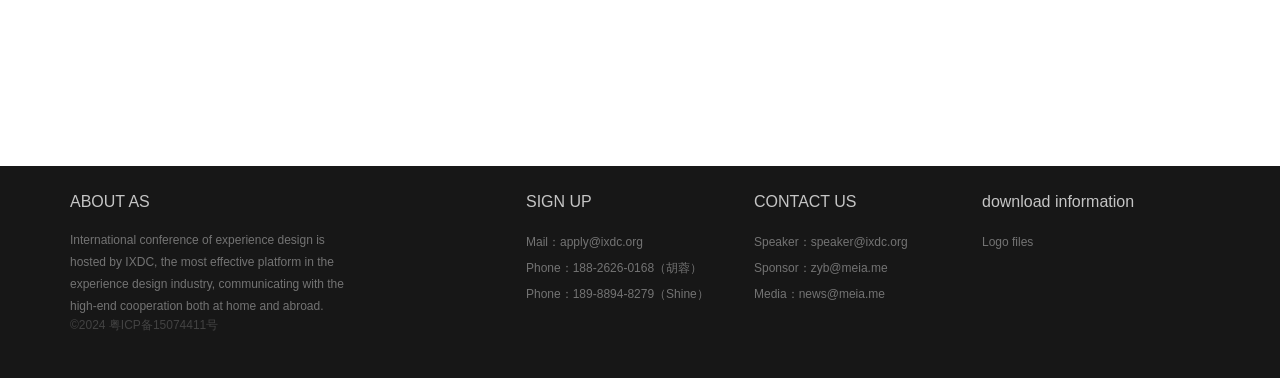Find the bounding box coordinates of the element to click in order to complete this instruction: "Sign up for the conference". The bounding box coordinates must be four float numbers between 0 and 1, denoted as [left, top, right, bottom].

[0.411, 0.509, 0.462, 0.554]